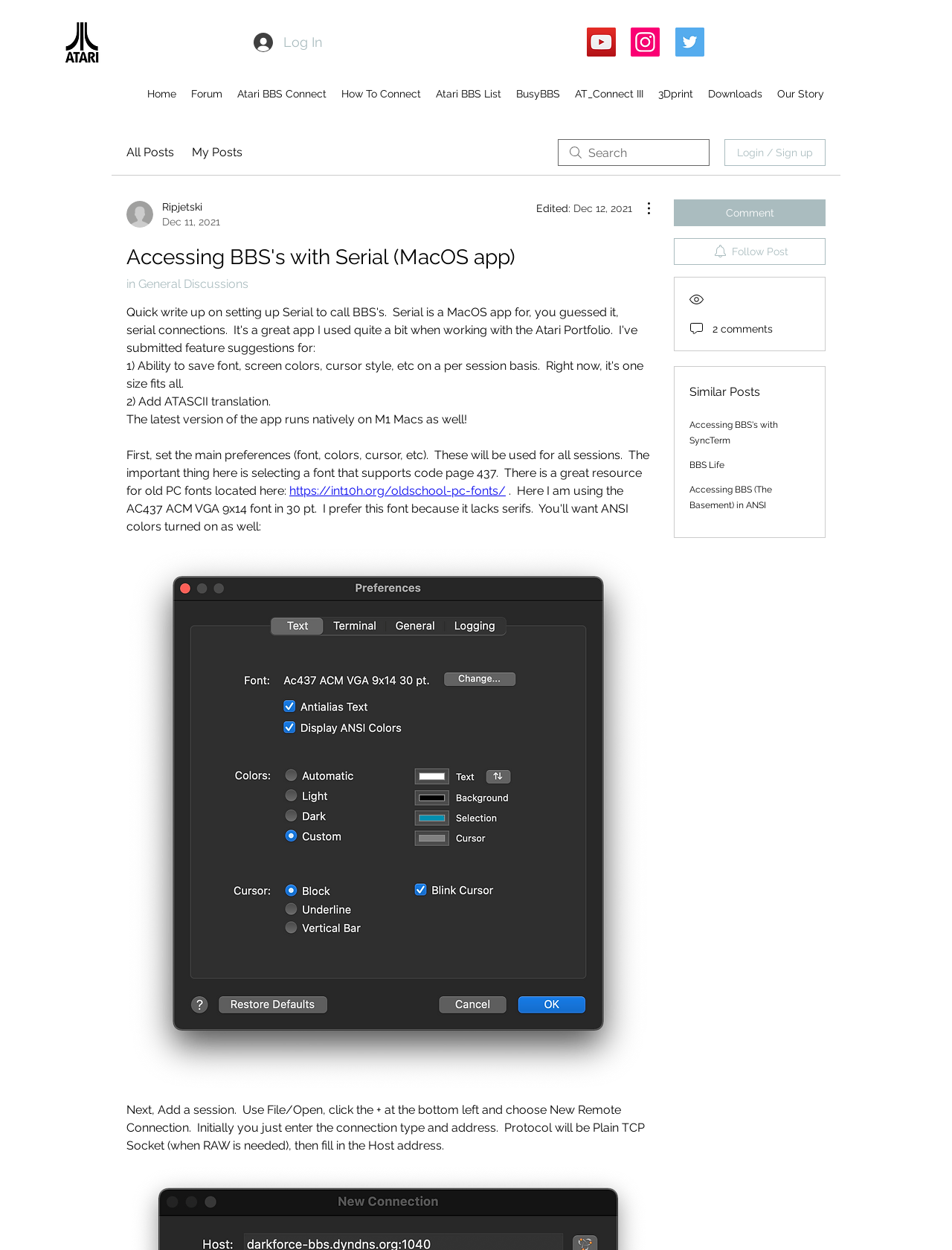Please locate the bounding box coordinates for the element that should be clicked to achieve the following instruction: "Read the post about Accessing BBS's with SyncTerm". Ensure the coordinates are given as four float numbers between 0 and 1, i.e., [left, top, right, bottom].

[0.724, 0.336, 0.817, 0.357]